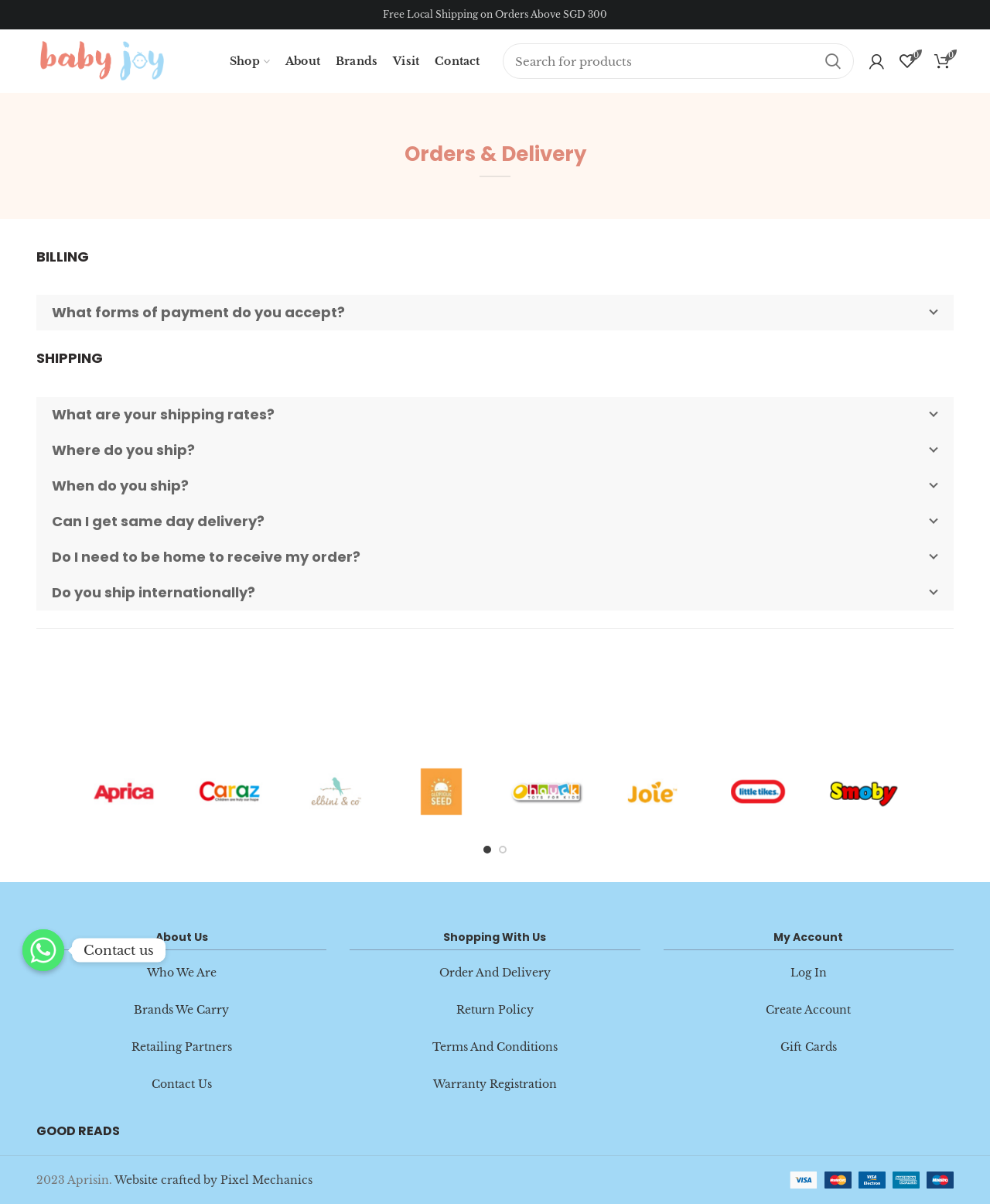Create a full and detailed caption for the entire webpage.

The webpage is about "Order and Delivery" on Babyjoy, an online store. At the top, there is a navigation bar with links to "Shop", "About", "Brands", "Visit", and "Contact". Next to the navigation bar, there is a search bar with a textbox and a search button. On the right side of the navigation bar, there are links to "My account", "My Wishlist", and "Shopping cart".

Below the navigation bar, there is a main section with an article about orders and delivery. The article has a heading "Orders & Delivery" and is divided into several sections, including "BILLING", "SHIPPING", and others. Each section has a heading and a link to more information.

On the right side of the main section, there is a complementary section with links to various brands, including Aprica, Caraz, Elbini, and others. Each brand has an image and a link to its page.

At the bottom of the page, there are three columns of links. The first column is about "About Us" and has links to "Who We Are", "Brands We Carry", and others. The second column is about "Shopping With Us" and has links to "Order And Delivery", "Return Policy", and others. The third column is about "My Account" and has links to "Log In", "Create Account", and others.

Finally, at the very bottom of the page, there is a footer with a heading "GOOD READS", a copyright notice, and a link to the website's creator, Pixel Mechanics. There is also an image on the right side of the footer.